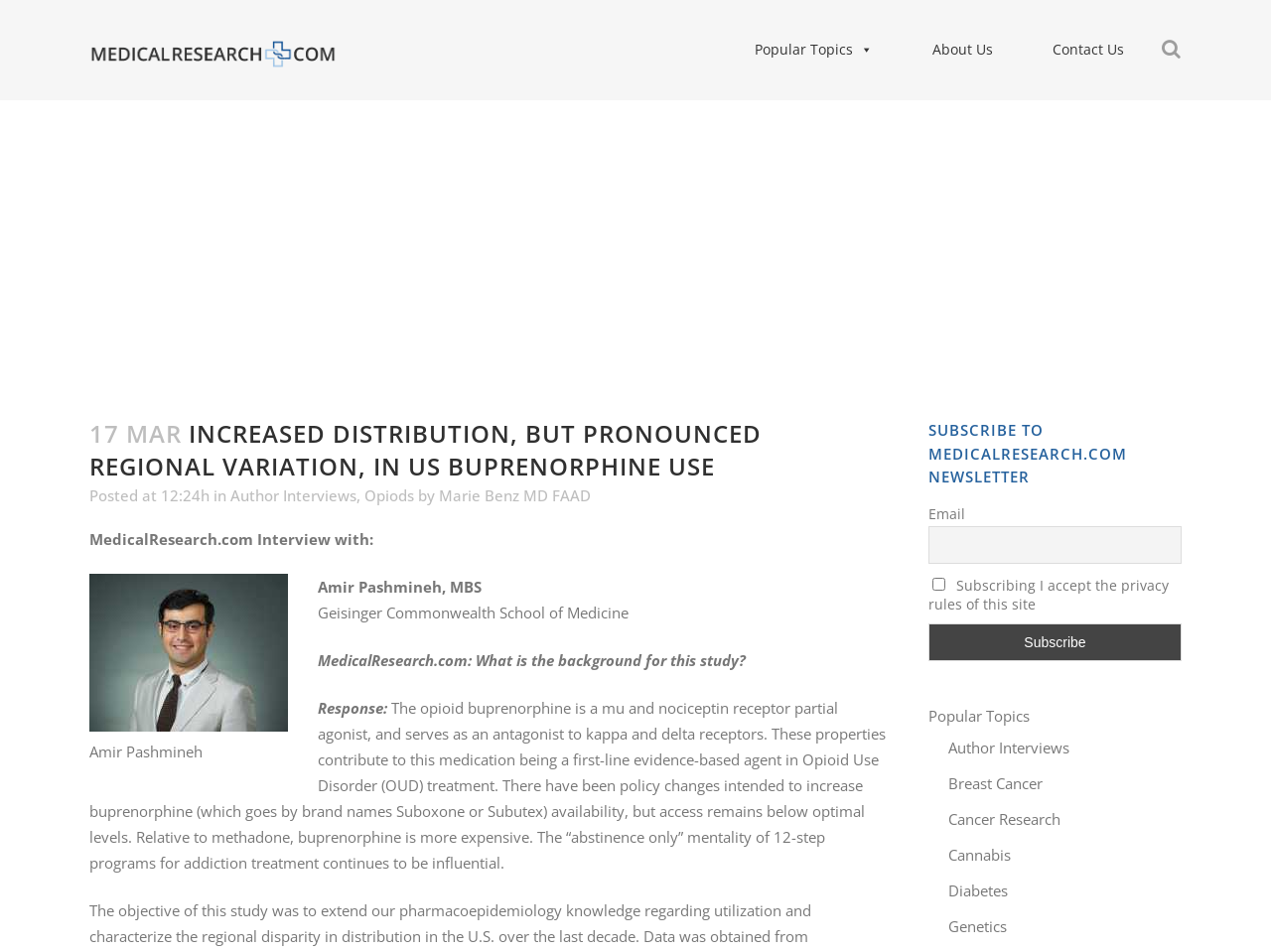Please identify the bounding box coordinates of the area that needs to be clicked to follow this instruction: "Read the article about opioid use disorder".

[0.07, 0.734, 0.697, 0.917]